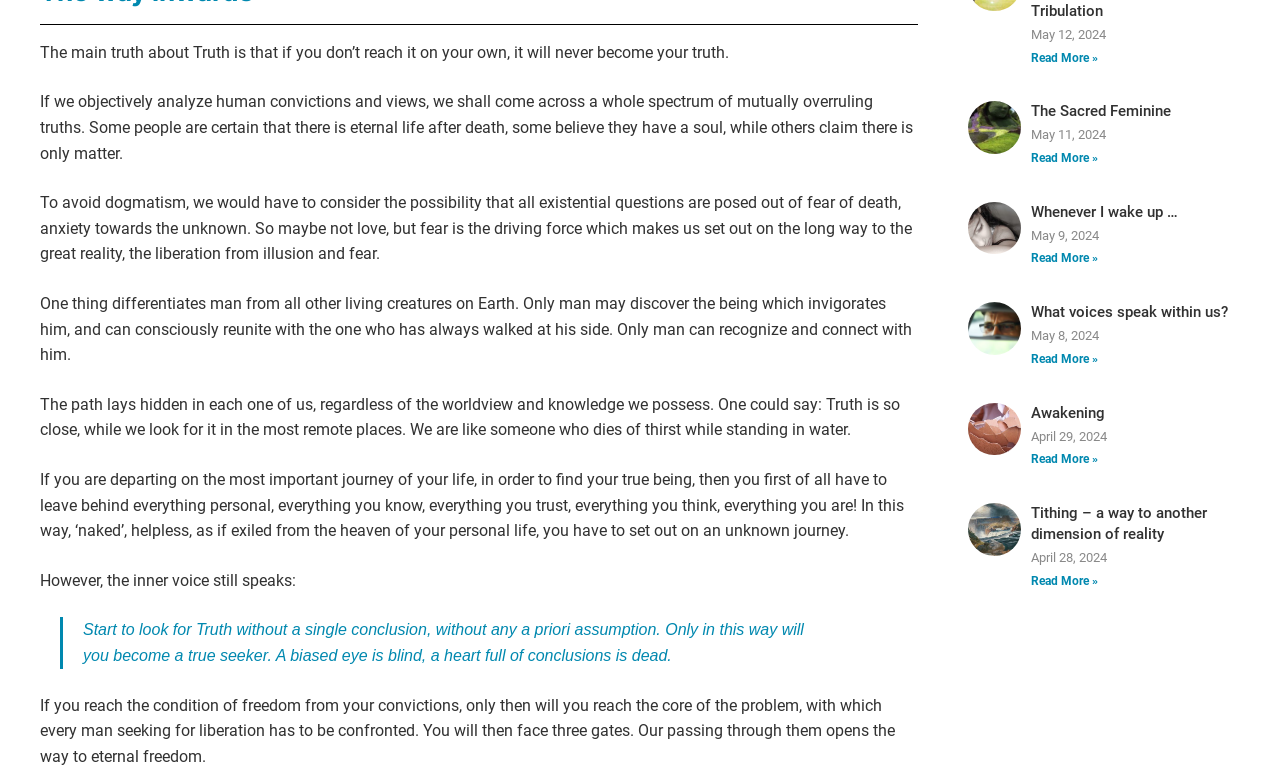Identify the bounding box coordinates for the UI element described as: "Read More »". The coordinates should be provided as four floats between 0 and 1: [left, top, right, bottom].

[0.805, 0.193, 0.858, 0.21]